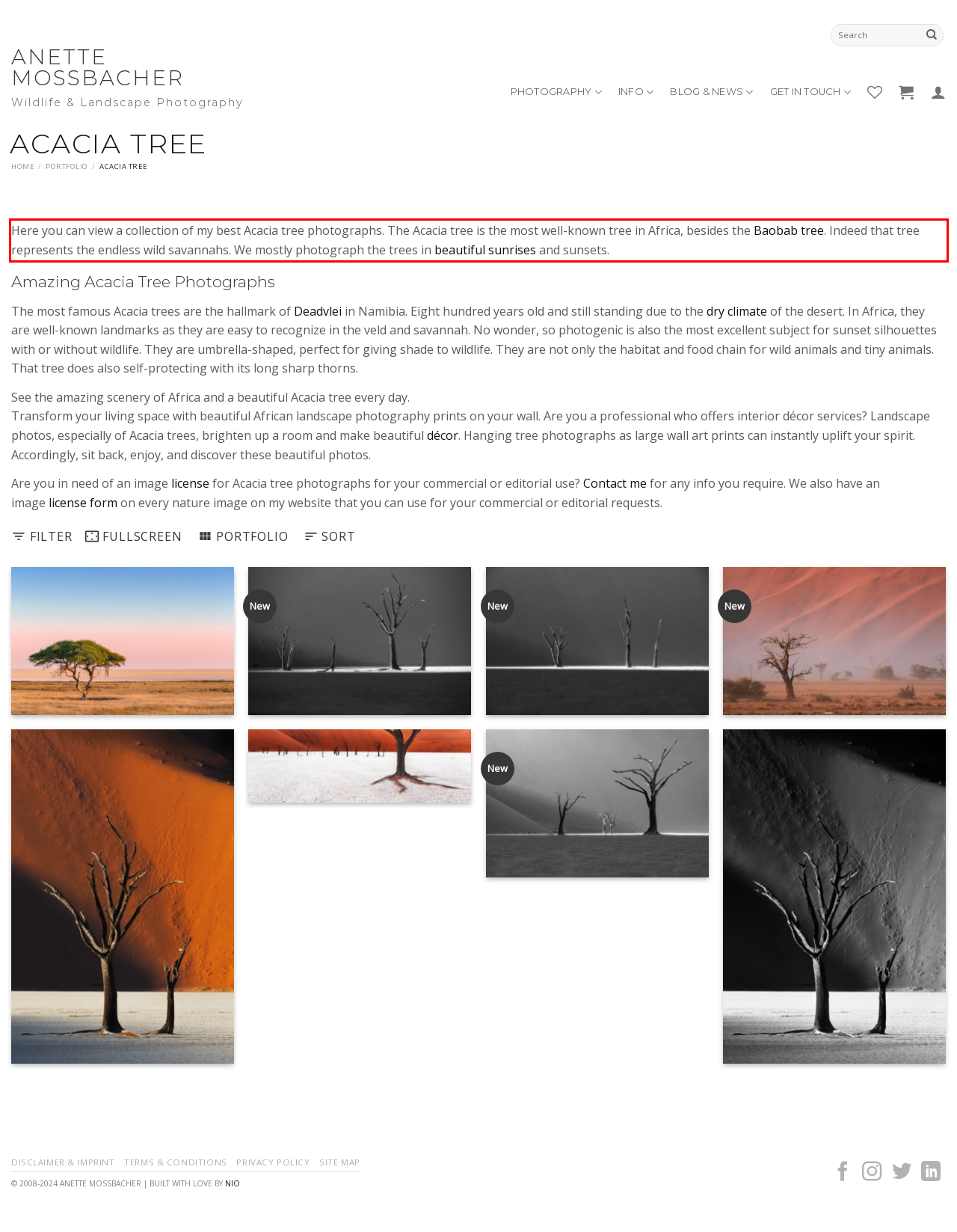You have a screenshot of a webpage where a UI element is enclosed in a red rectangle. Perform OCR to capture the text inside this red rectangle.

Here you can view a collection of my best Acacia tree photographs. The Acacia tree is the most well-known tree in Africa, besides the Baobab tree. Indeed that tree represents the endless wild savannahs. We mostly photograph the trees in beautiful sunrises and sunsets.